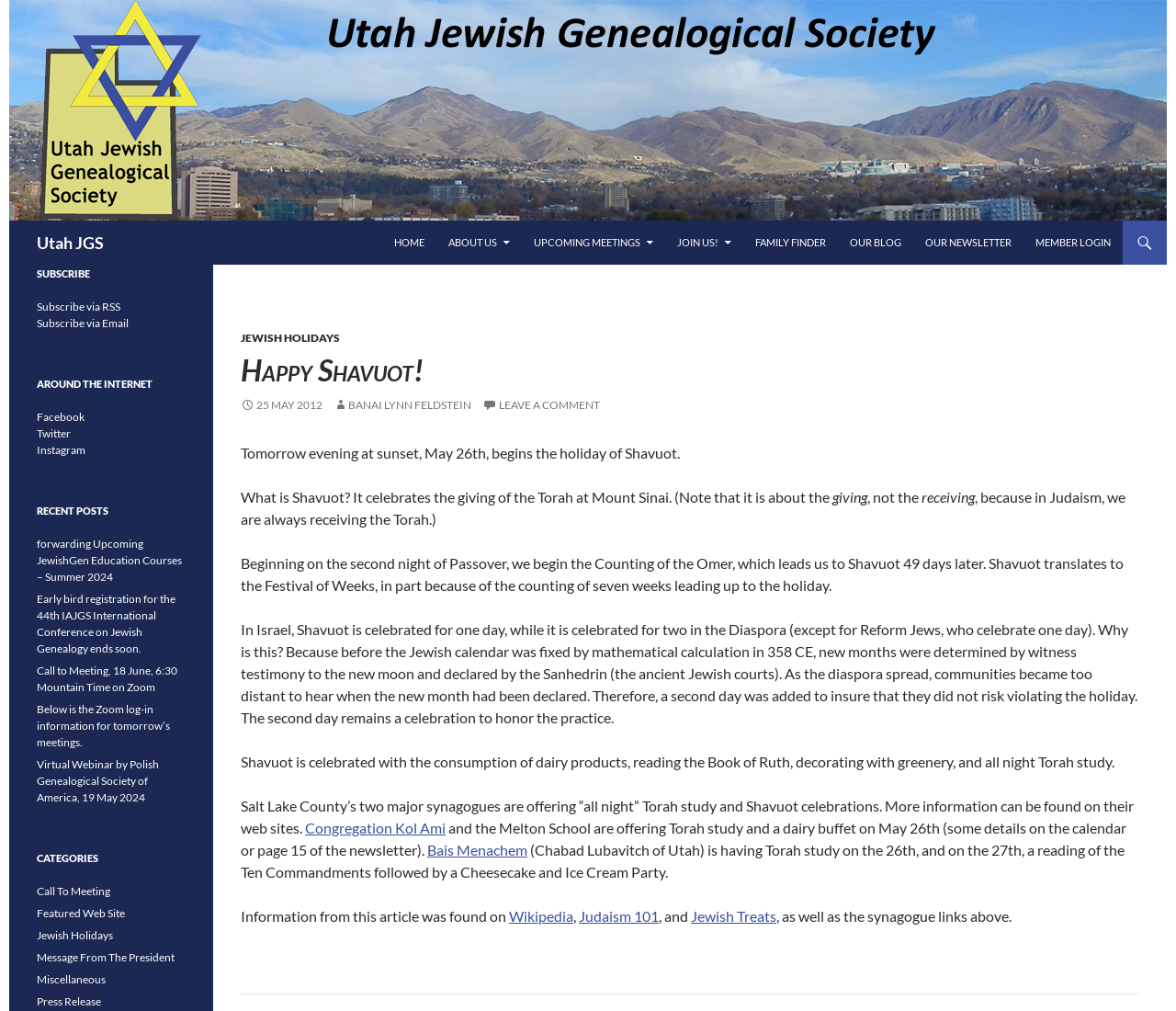What is the purpose of counting the Omer?
Using the information presented in the image, please offer a detailed response to the question.

According to the article text, the Counting of the Omer begins on the second night of Passover and leads to Shavuot 49 days later, indicating that the purpose of counting the Omer is to lead to the celebration of Shavuot.